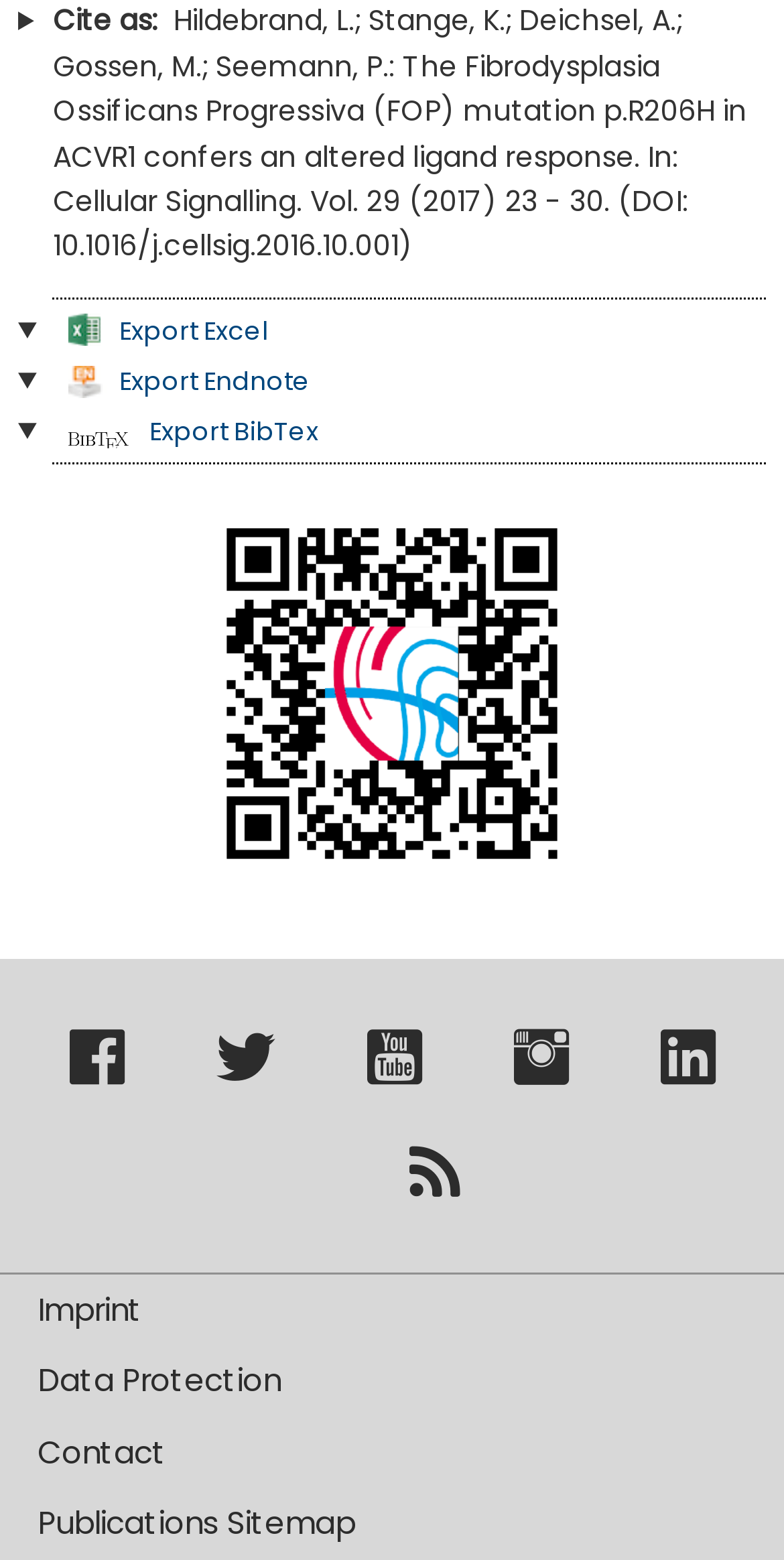Find the bounding box of the element with the following description: "Imprint". The coordinates must be four float numbers between 0 and 1, formatted as [left, top, right, bottom].

[0.022, 0.817, 0.978, 0.862]